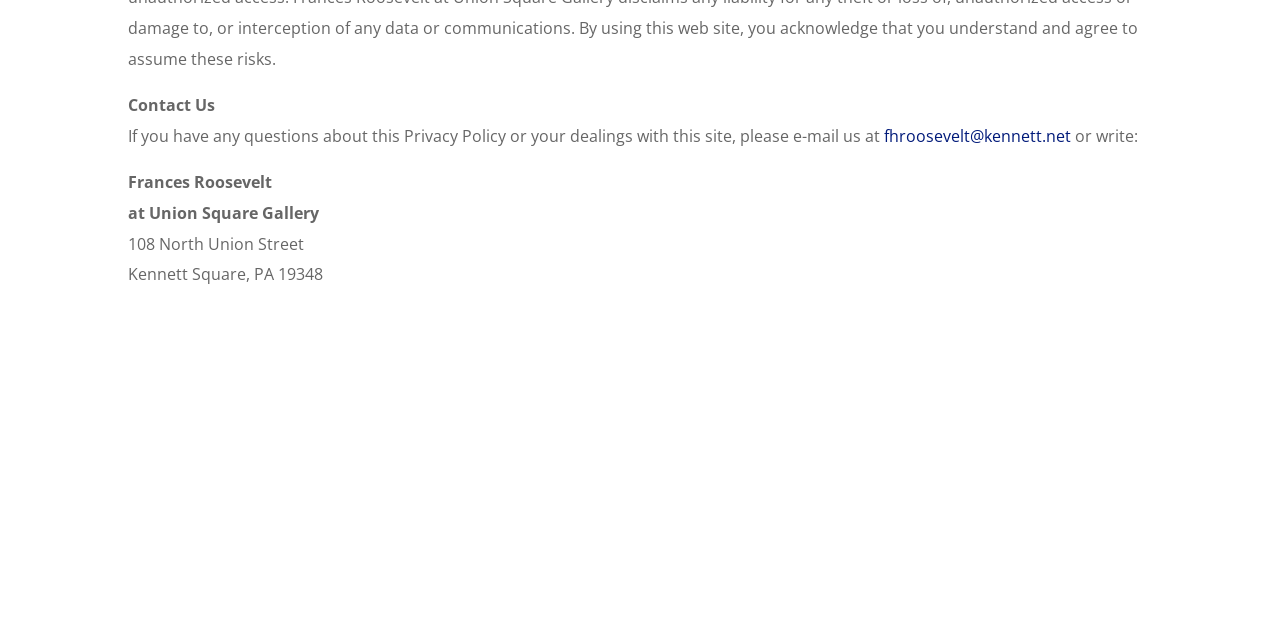What is the name of the website designer?
Use the screenshot to answer the question with a single word or phrase.

Blue Square Web